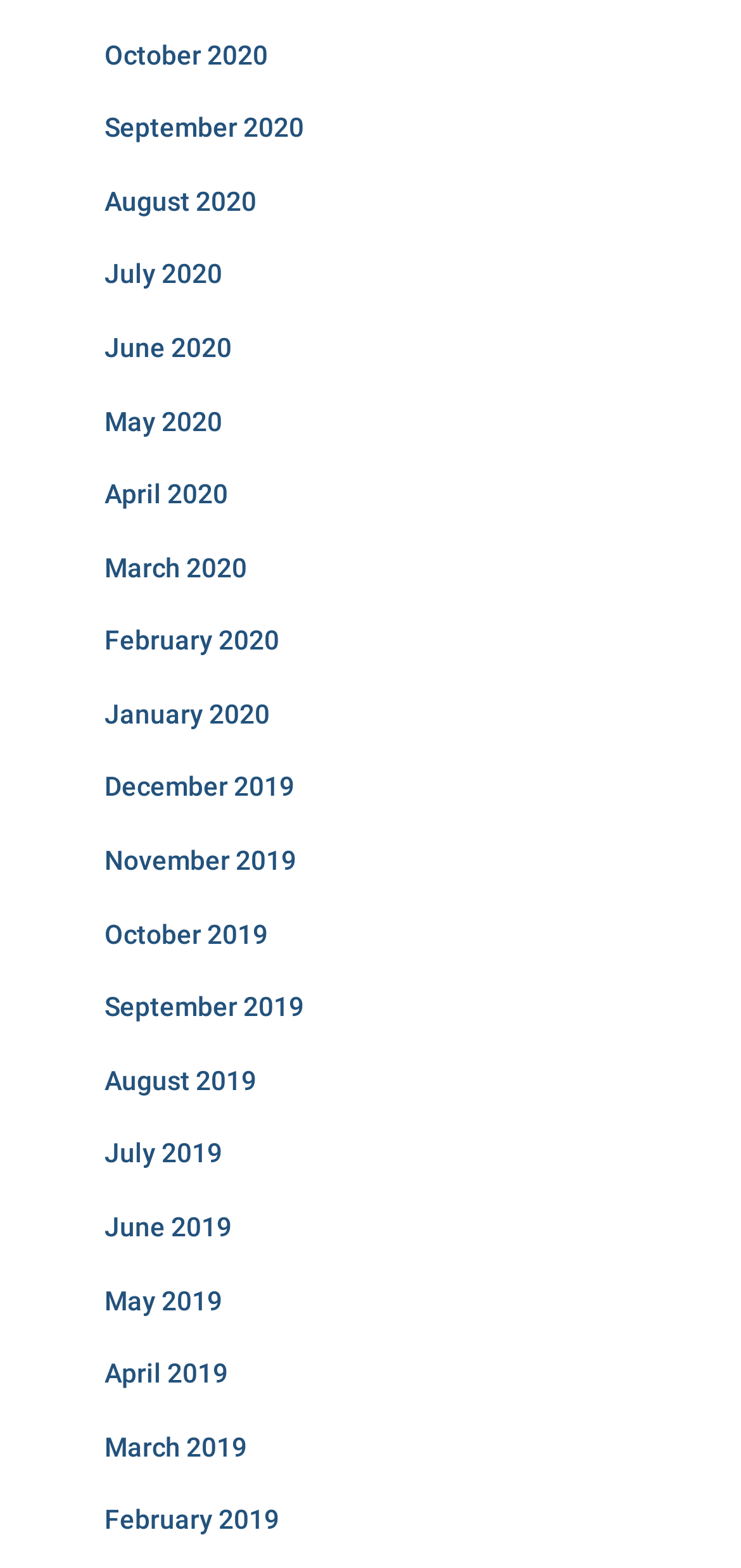Please answer the following question using a single word or phrase: 
Are the months listed in chronological order?

Yes